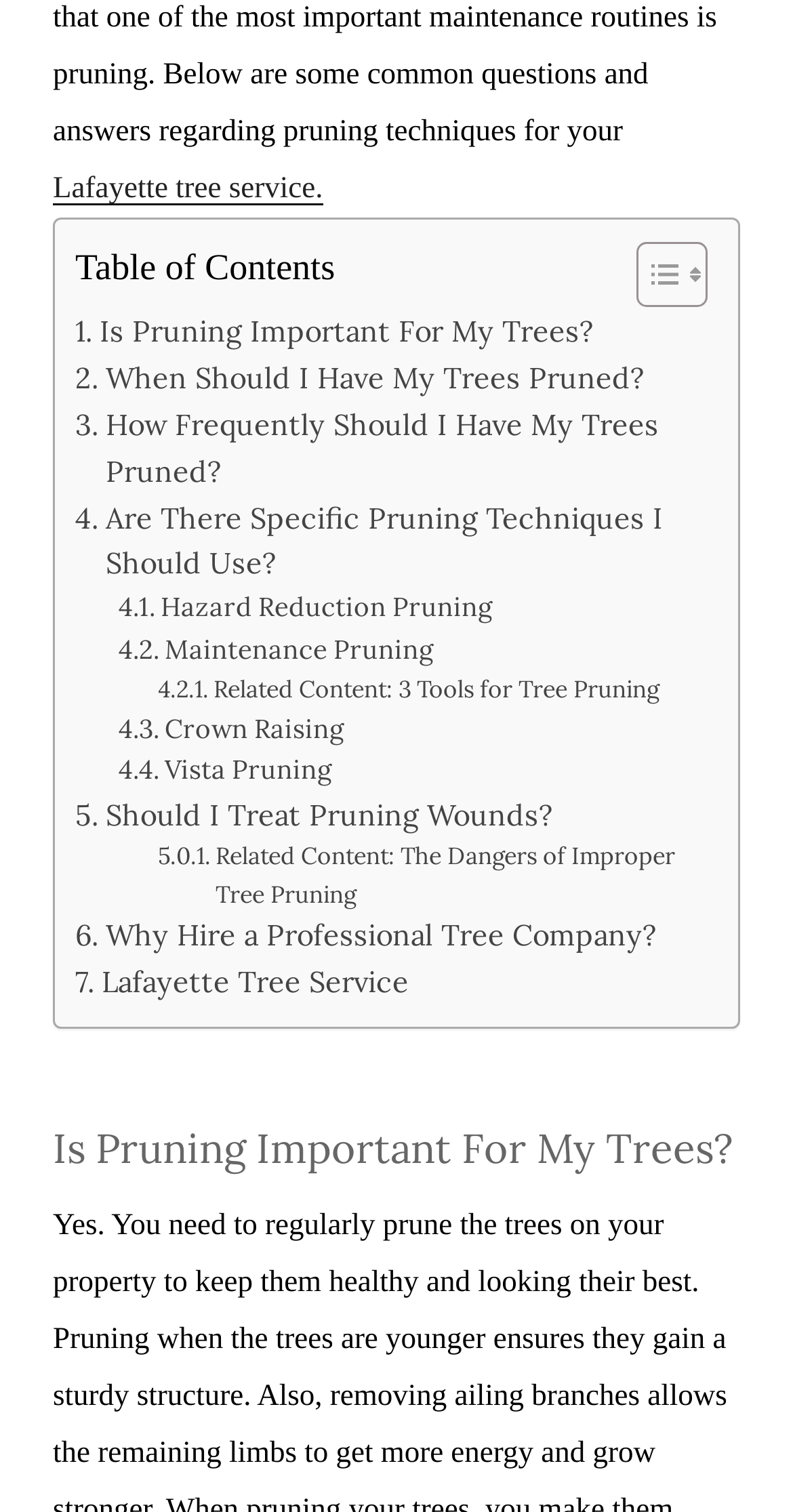Please specify the bounding box coordinates of the clickable region to carry out the following instruction: "Read January 2019 posts". The coordinates should be four float numbers between 0 and 1, in the format [left, top, right, bottom].

None